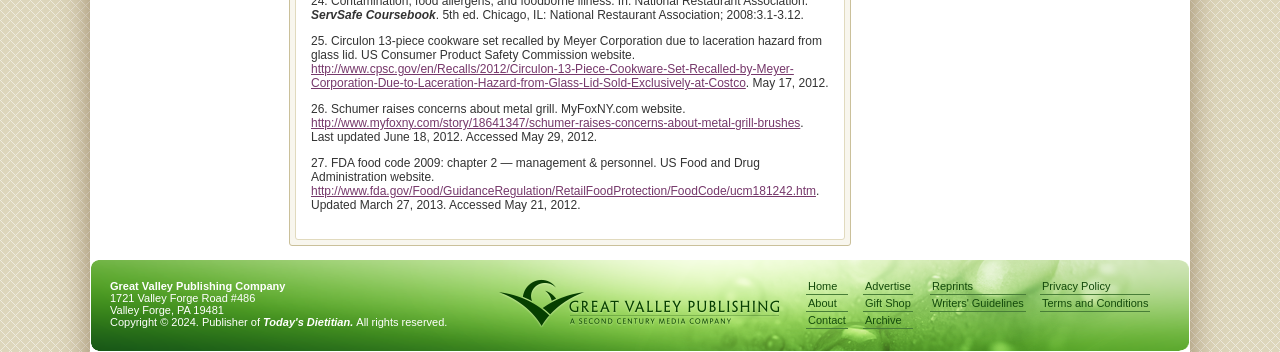What are the sections available in the footer of the webpage?
Look at the image and provide a detailed response to the question.

The sections available in the footer of the webpage are mentioned in the LayoutTableCell elements with IDs 951, 952, 953, and 954, which are 'Home About Contact', 'Advertise Gift Shop Archive', 'Reprints Writers' Guidelines', and 'Privacy Policy Terms and Conditions' respectively.